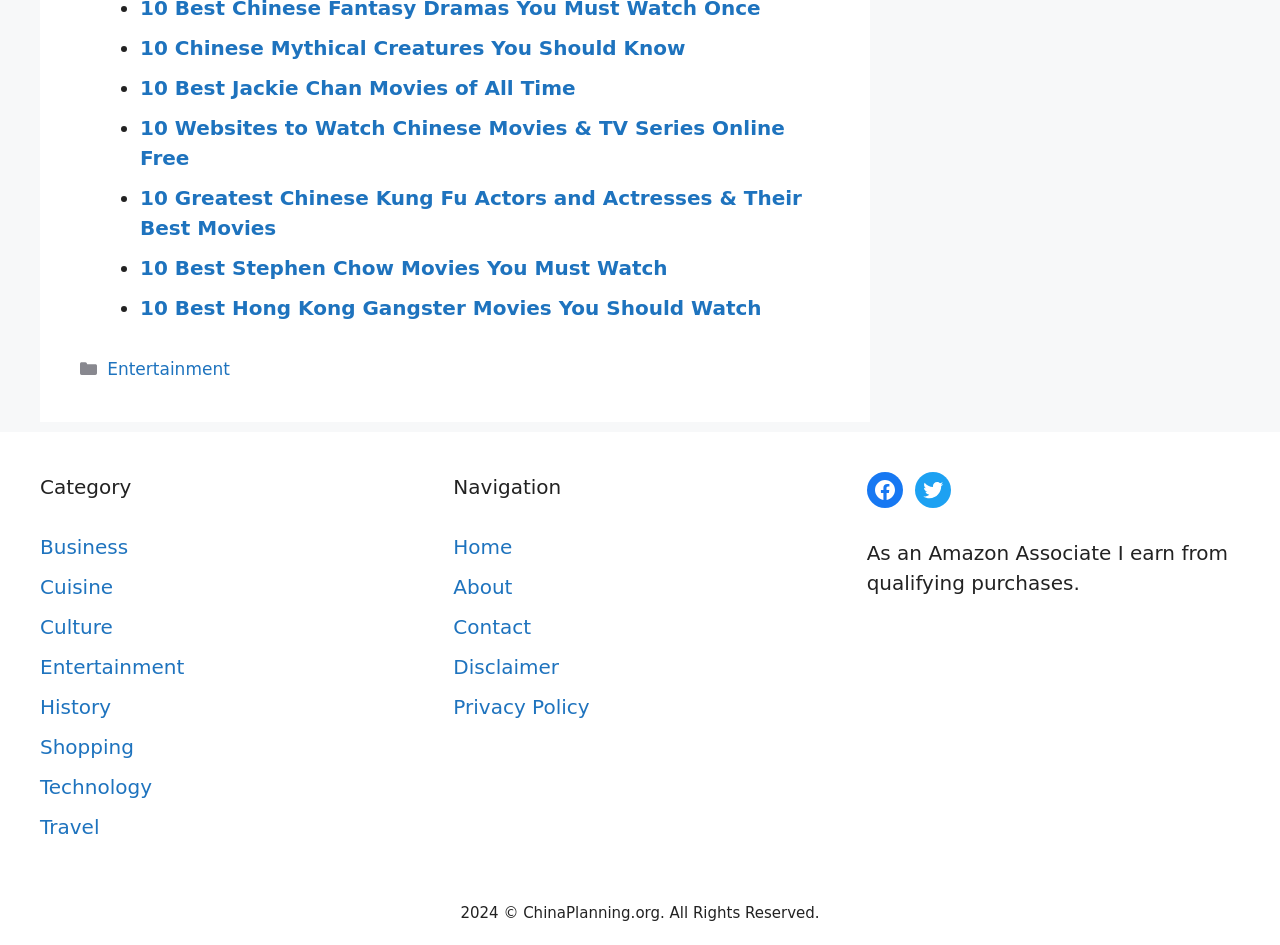Could you specify the bounding box coordinates for the clickable section to complete the following instruction: "Read about the Disclaimer"?

[0.354, 0.693, 0.437, 0.719]